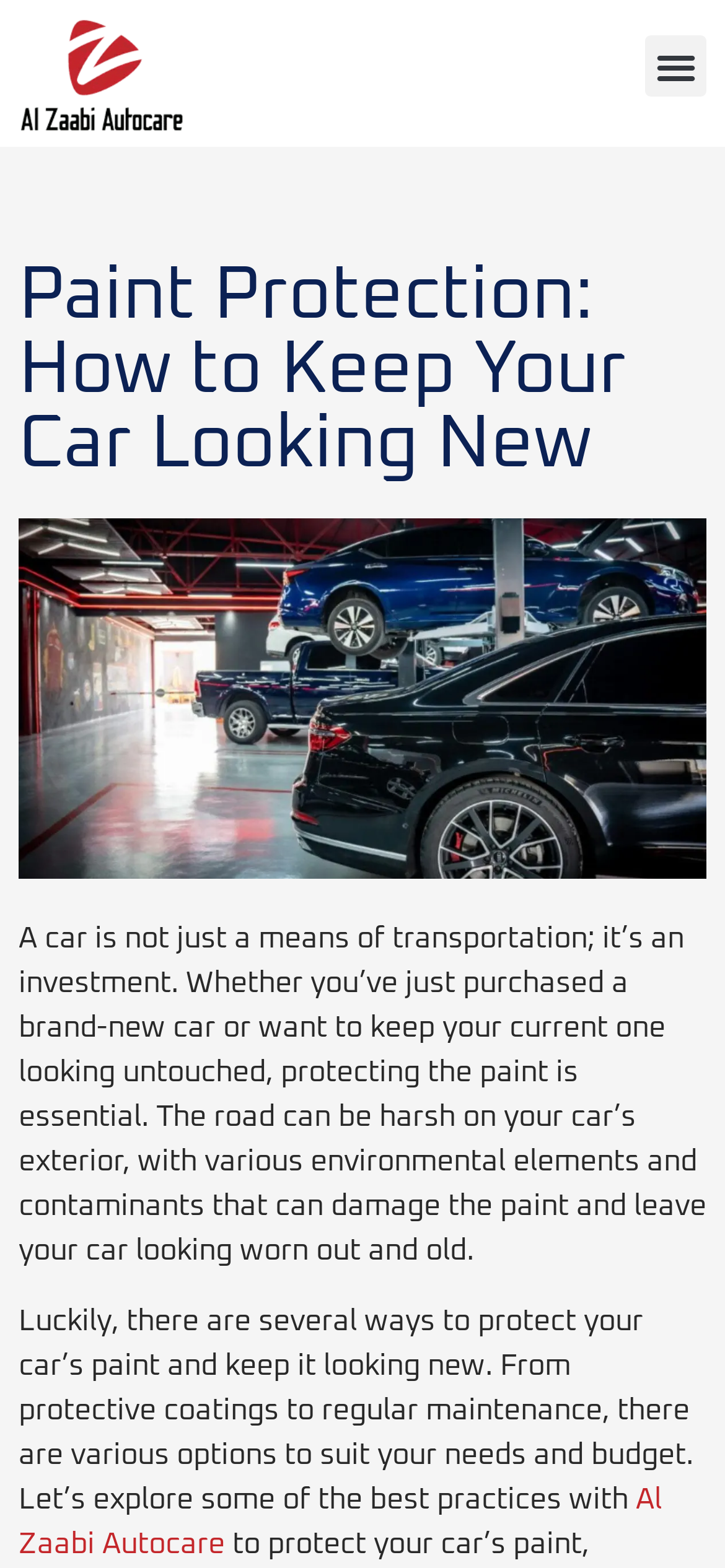Give the bounding box coordinates for the element described as: "Menu".

[0.89, 0.023, 0.974, 0.062]